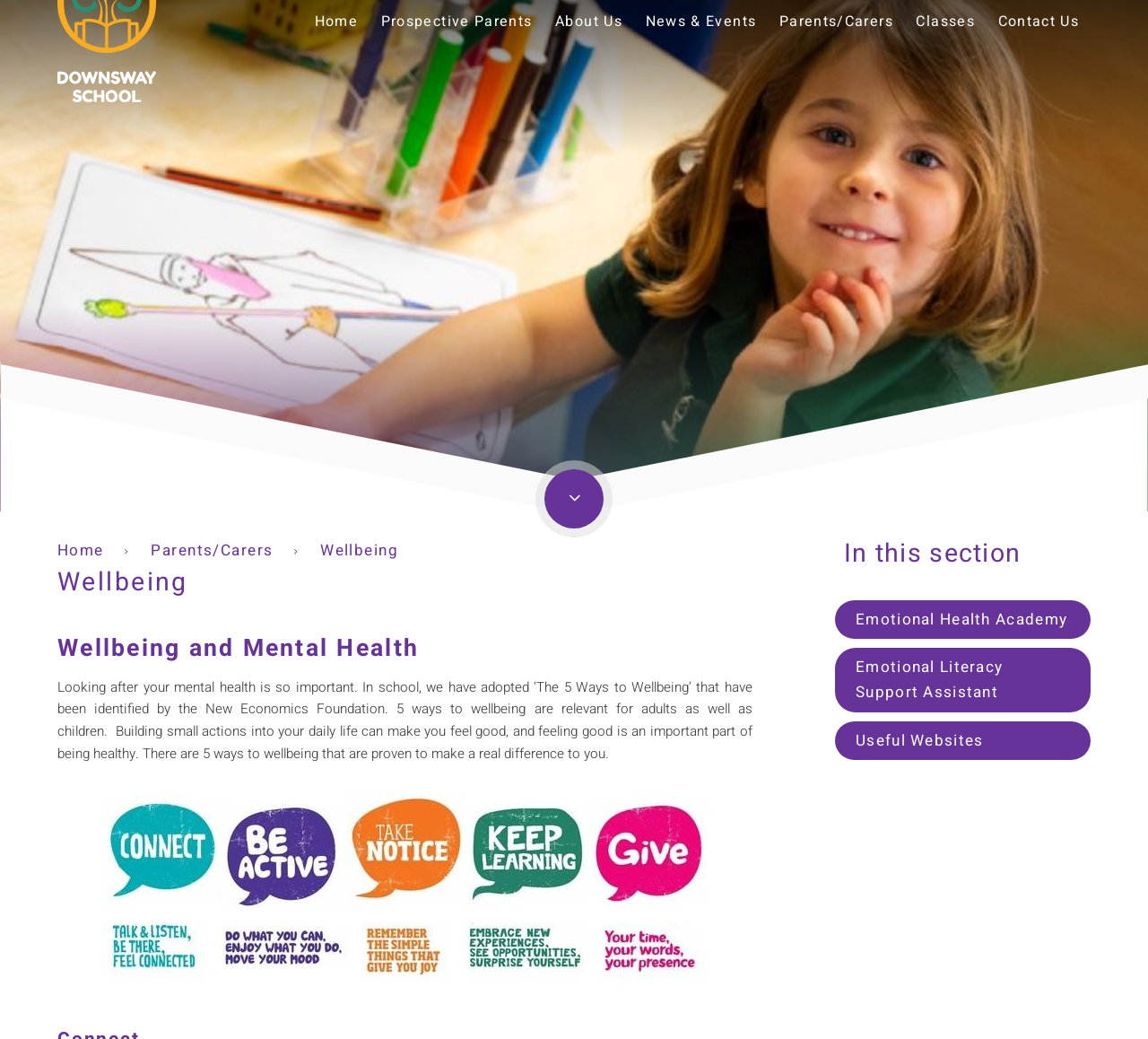Locate and extract the headline of this webpage.

Downsway Primary School